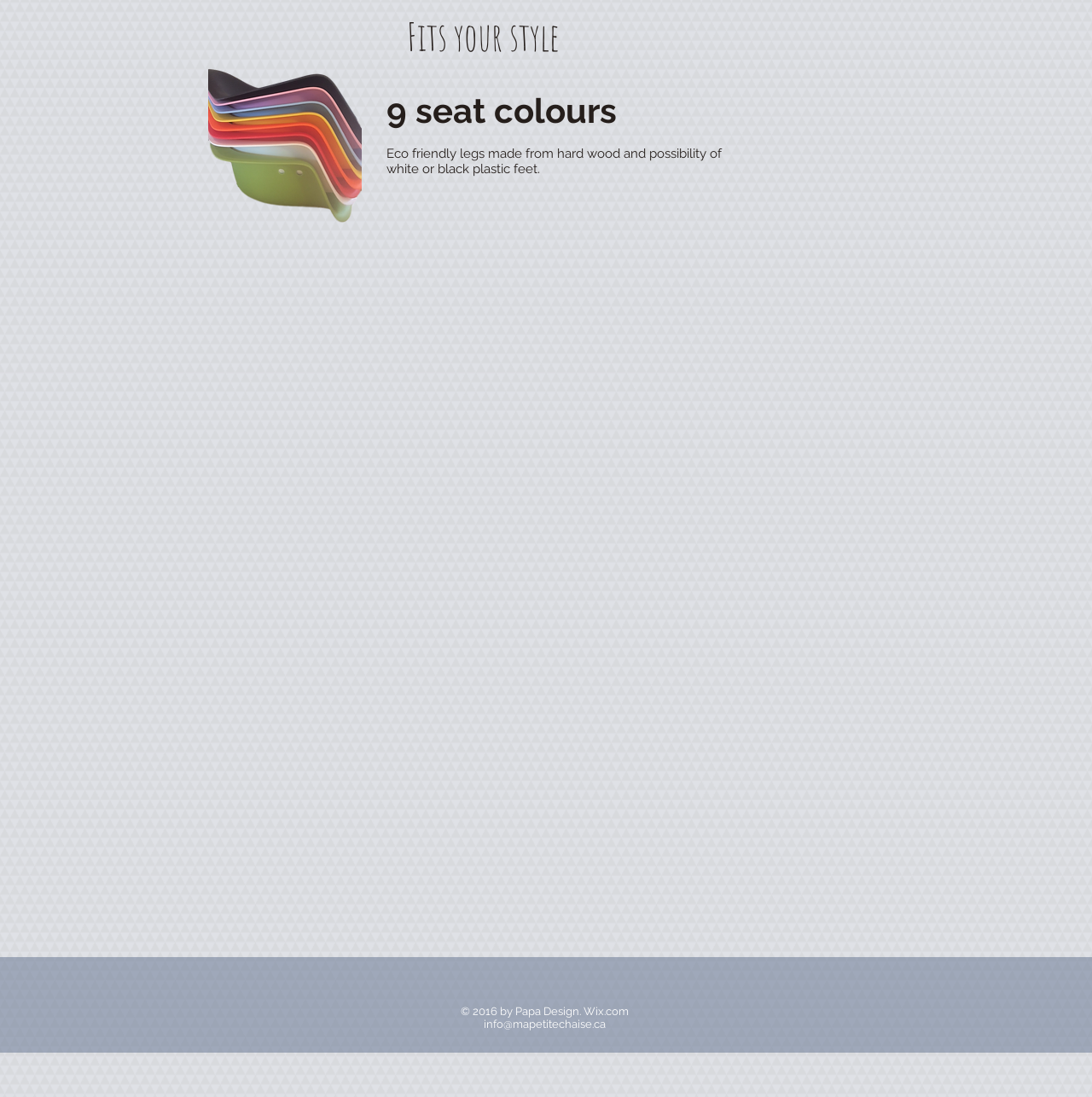Please look at the image and answer the question with a detailed explanation: What material are the legs of the chair made of?

The heading 'Eco friendly legs made from hard wood and possibility of white or black plastic feet.' clearly mentions that the legs of the chair are made of hard wood, with an option for plastic feet.